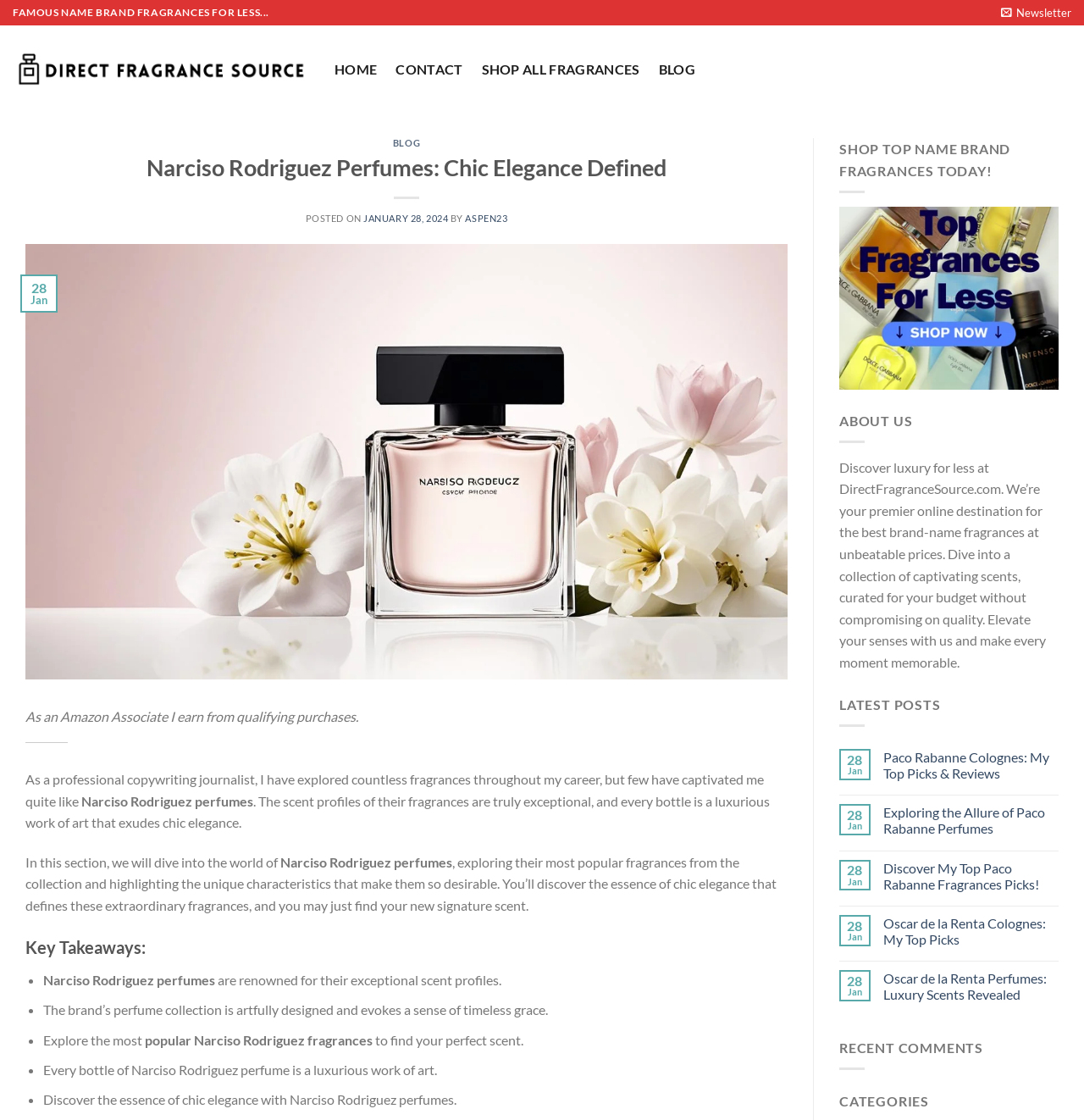What is the name of the perfume brand featured on this webpage?
Offer a detailed and exhaustive answer to the question.

The webpage has a heading 'Narciso Rodriguez Perfumes: Chic Elegance Defined' and multiple mentions of 'Narciso Rodriguez perfumes' throughout the content, indicating that the webpage is focused on this specific perfume brand.